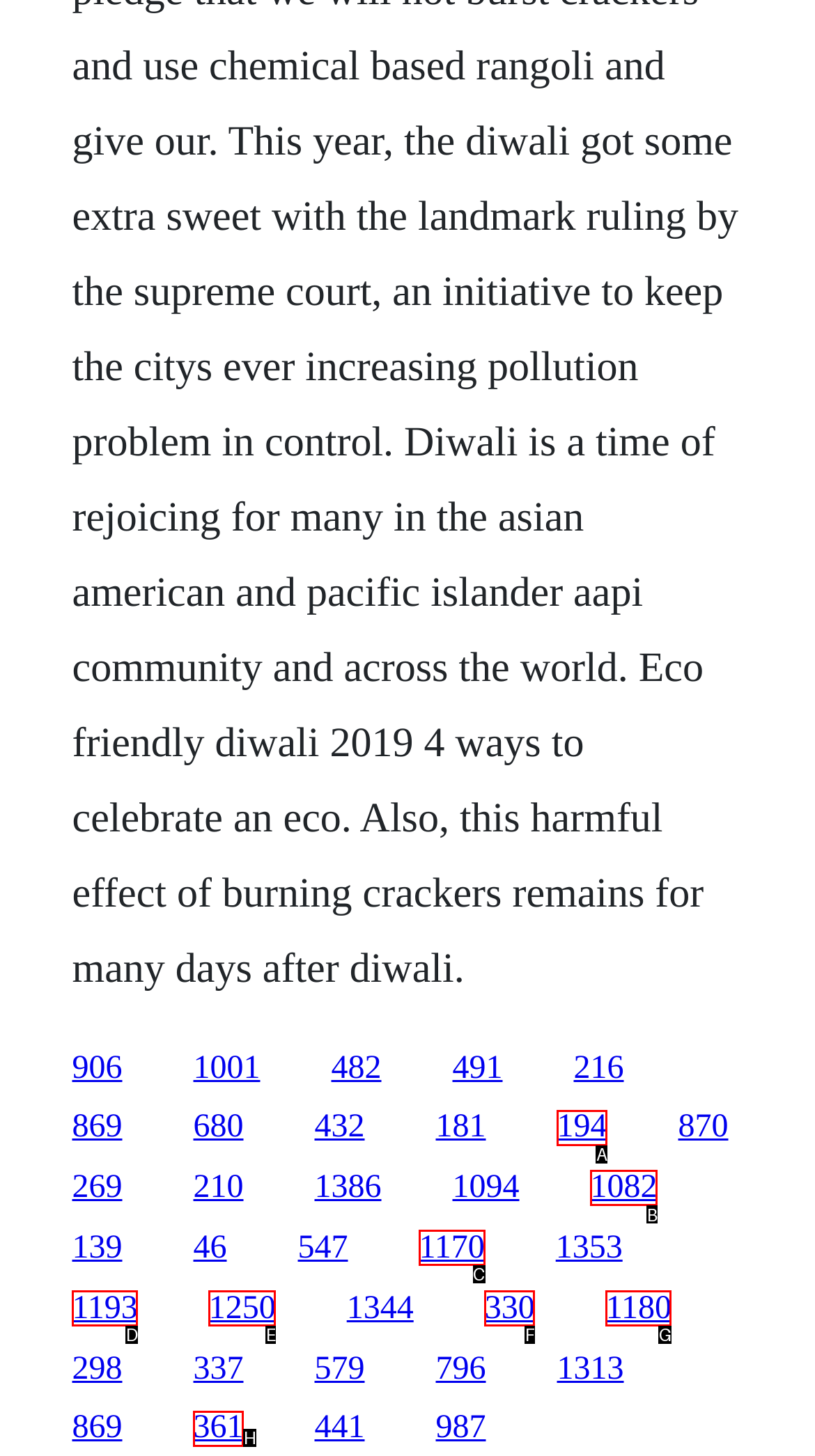Determine the letter of the UI element that you need to click to perform the task: follow the tenth link.
Provide your answer with the appropriate option's letter.

C